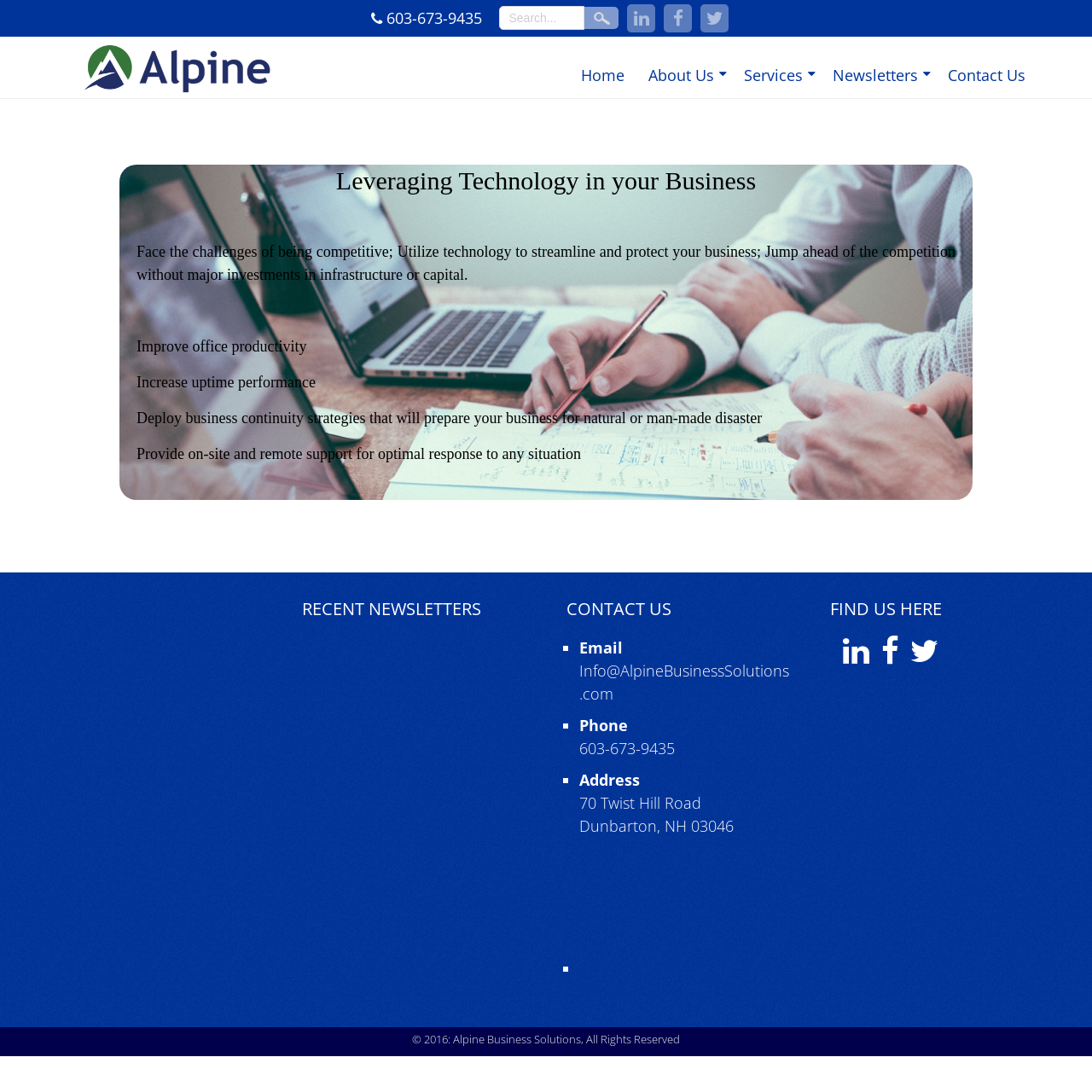Please identify the bounding box coordinates of the region to click in order to complete the task: "Search". The coordinates must be four float numbers between 0 and 1, specified as [left, top, right, bottom].

[0.536, 0.006, 0.567, 0.027]